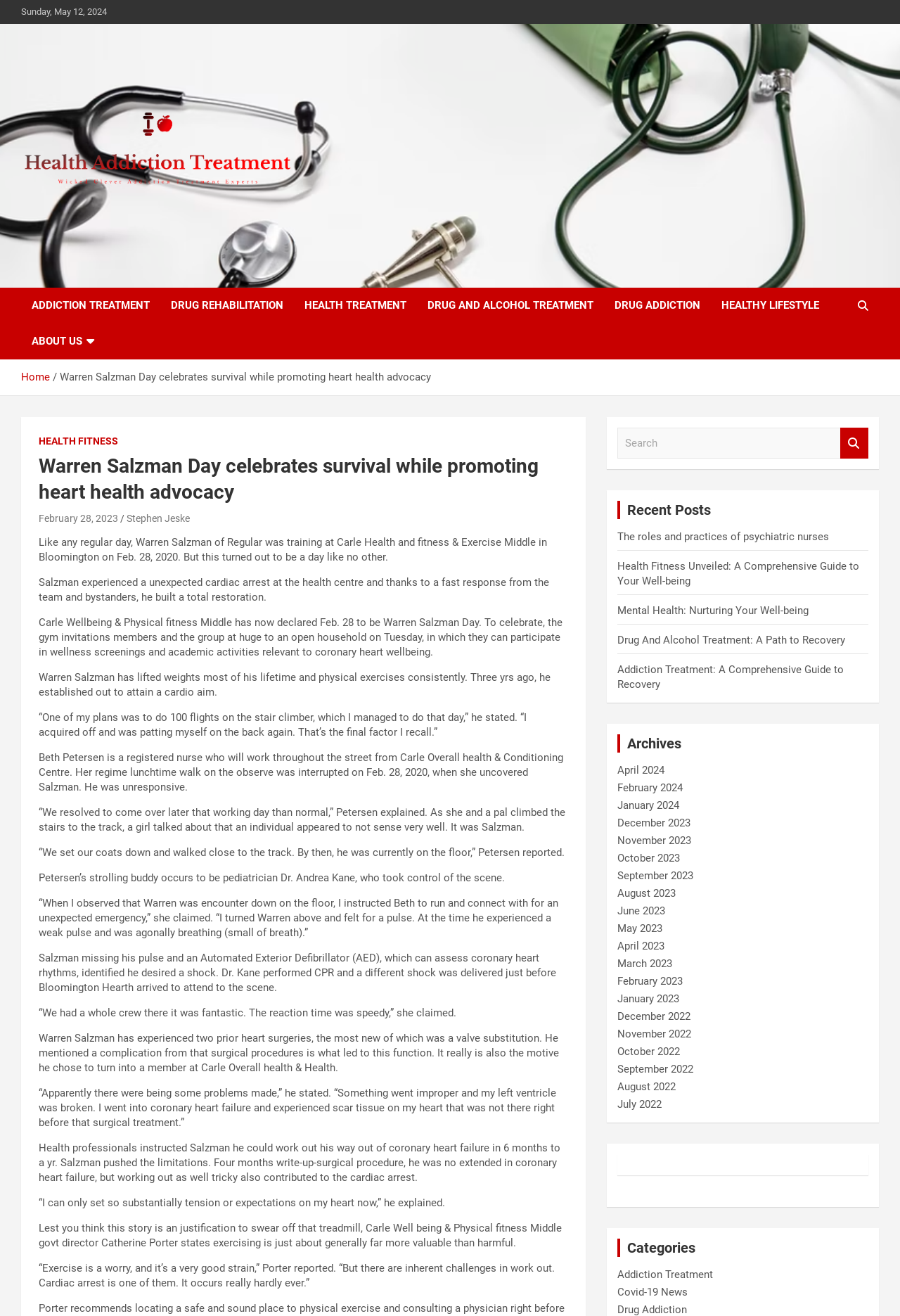Identify the bounding box coordinates of the region that should be clicked to execute the following instruction: "View 'HEALTH FITNESS' page".

[0.043, 0.33, 0.131, 0.341]